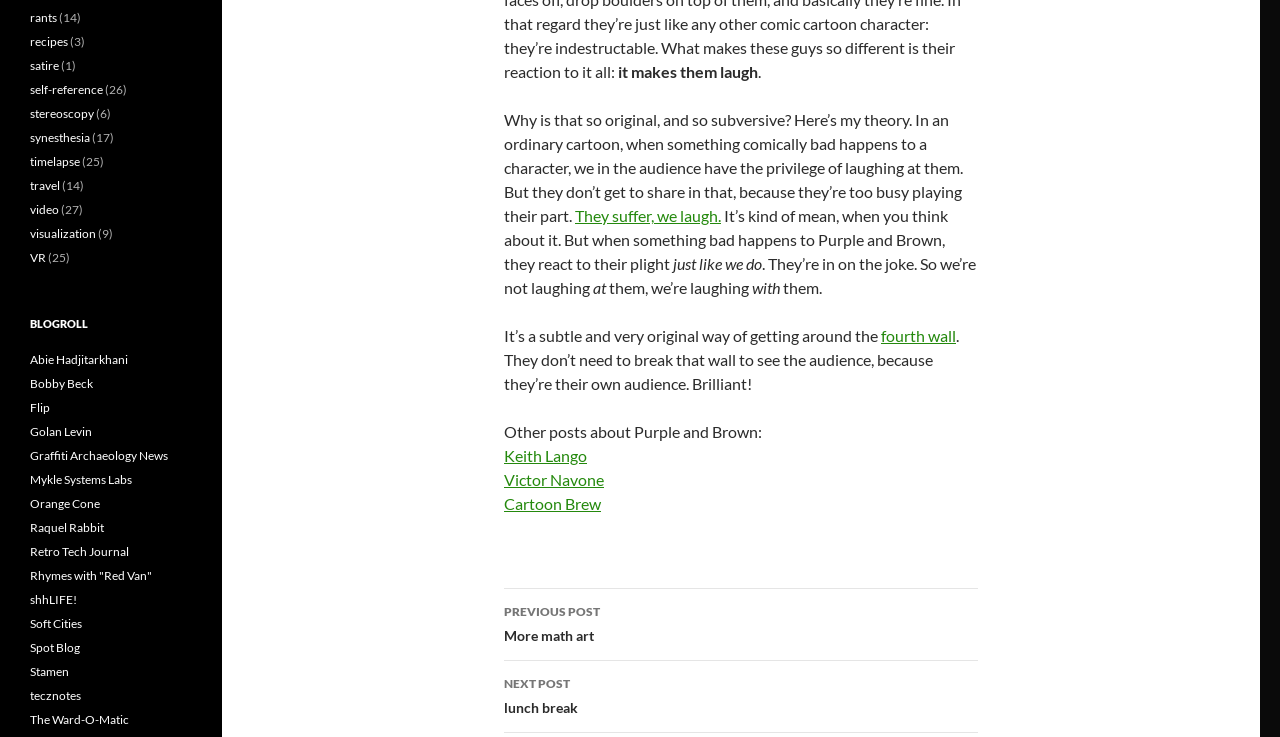Please specify the bounding box coordinates of the element that should be clicked to execute the given instruction: 'Click on 'Abie Hadjitarkhani''. Ensure the coordinates are four float numbers between 0 and 1, expressed as [left, top, right, bottom].

[0.023, 0.478, 0.1, 0.498]